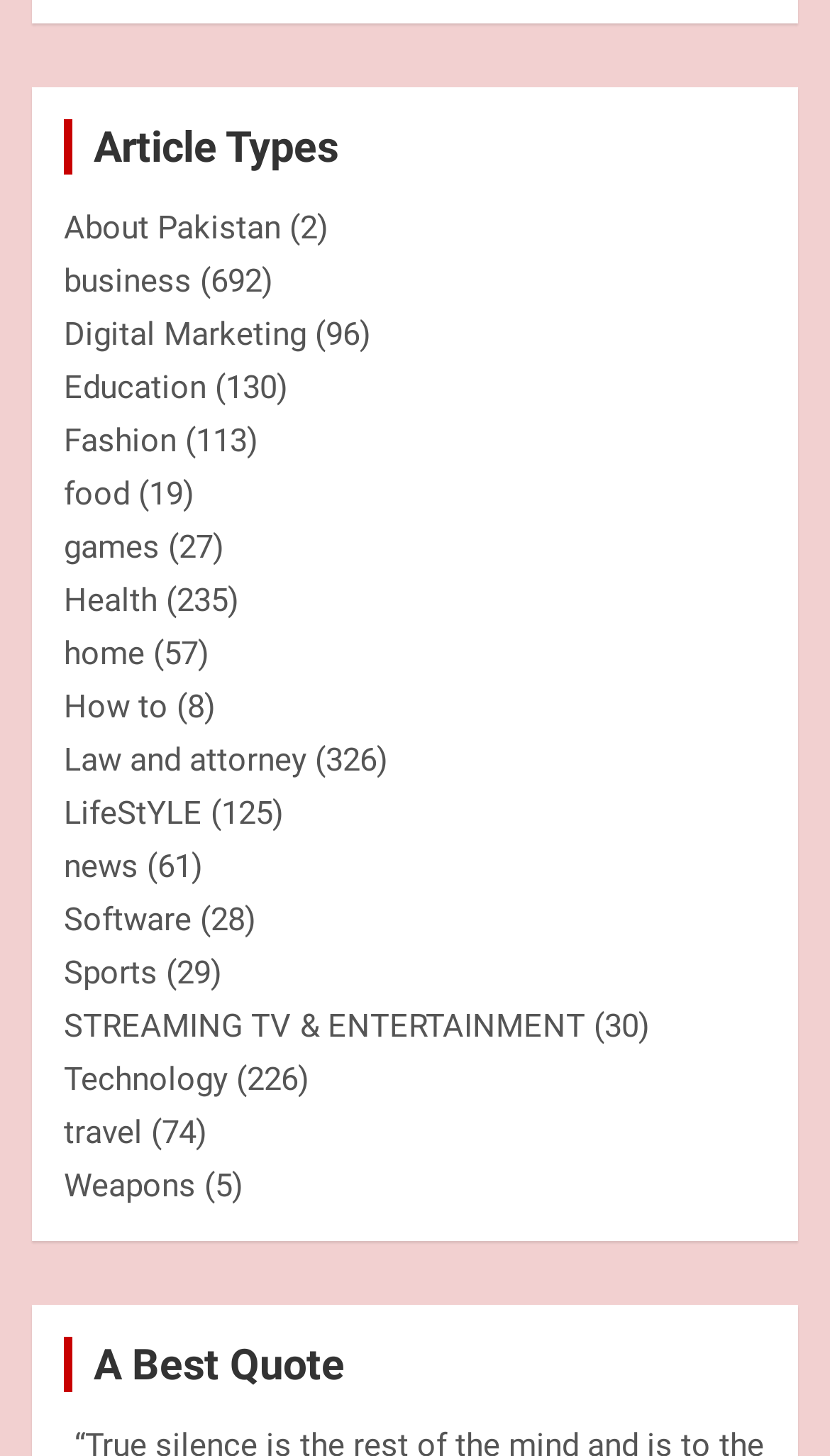Please determine the bounding box coordinates of the element to click in order to execute the following instruction: "Learn about 'Law and attorney'". The coordinates should be four float numbers between 0 and 1, specified as [left, top, right, bottom].

[0.077, 0.509, 0.369, 0.535]